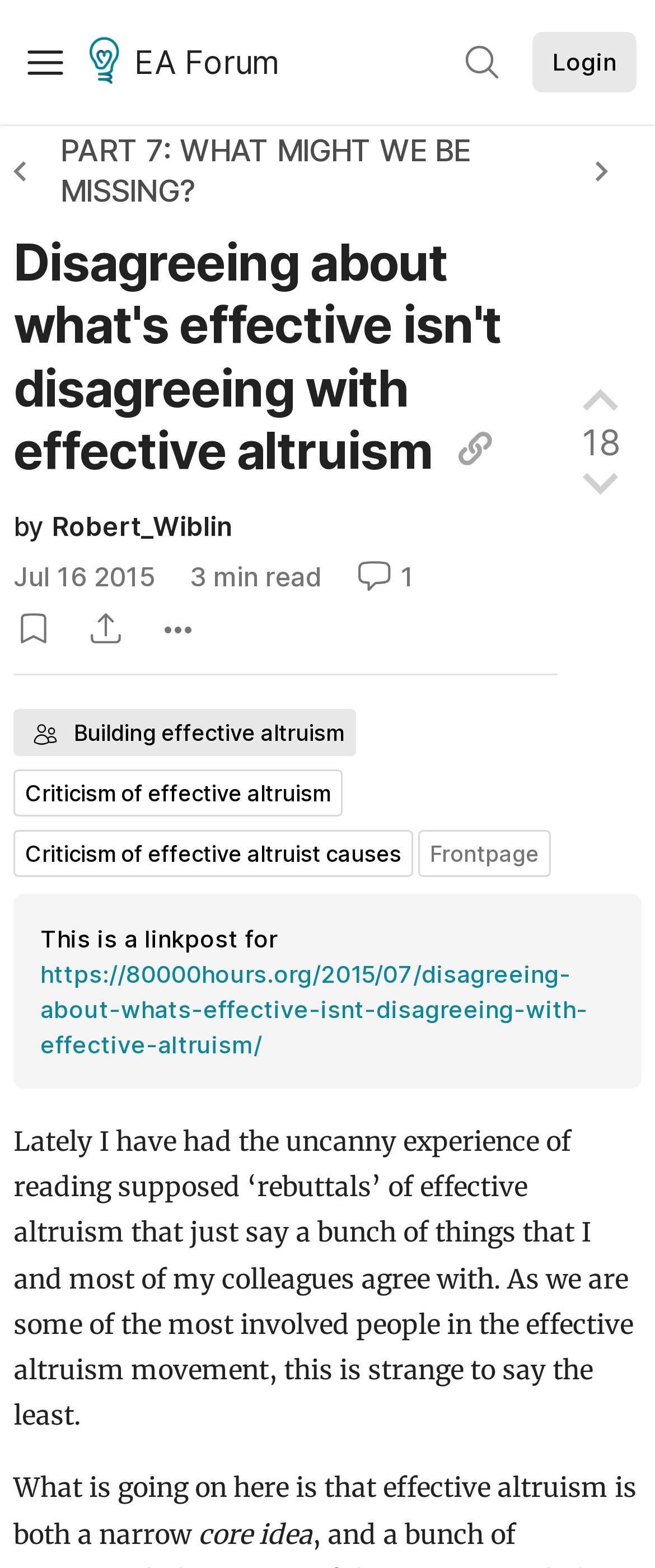How many minutes does it take to read this article?
Refer to the image and answer the question using a single word or phrase.

3